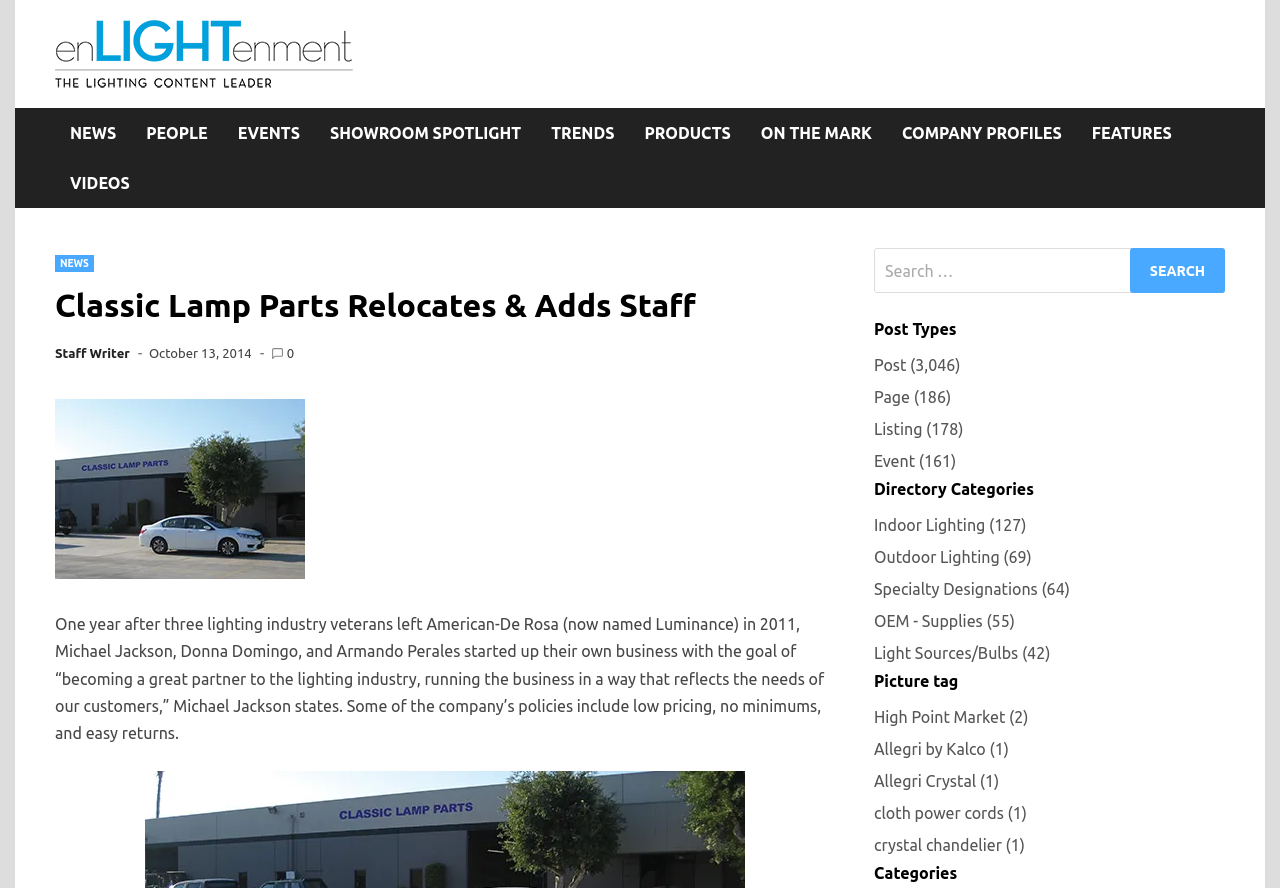Determine the bounding box coordinates for the UI element described. Format the coordinates as (top-left x, top-left y, bottom-right x, bottom-right y) and ensure all values are between 0 and 1. Element description: Post (3,046)

[0.683, 0.395, 0.75, 0.427]